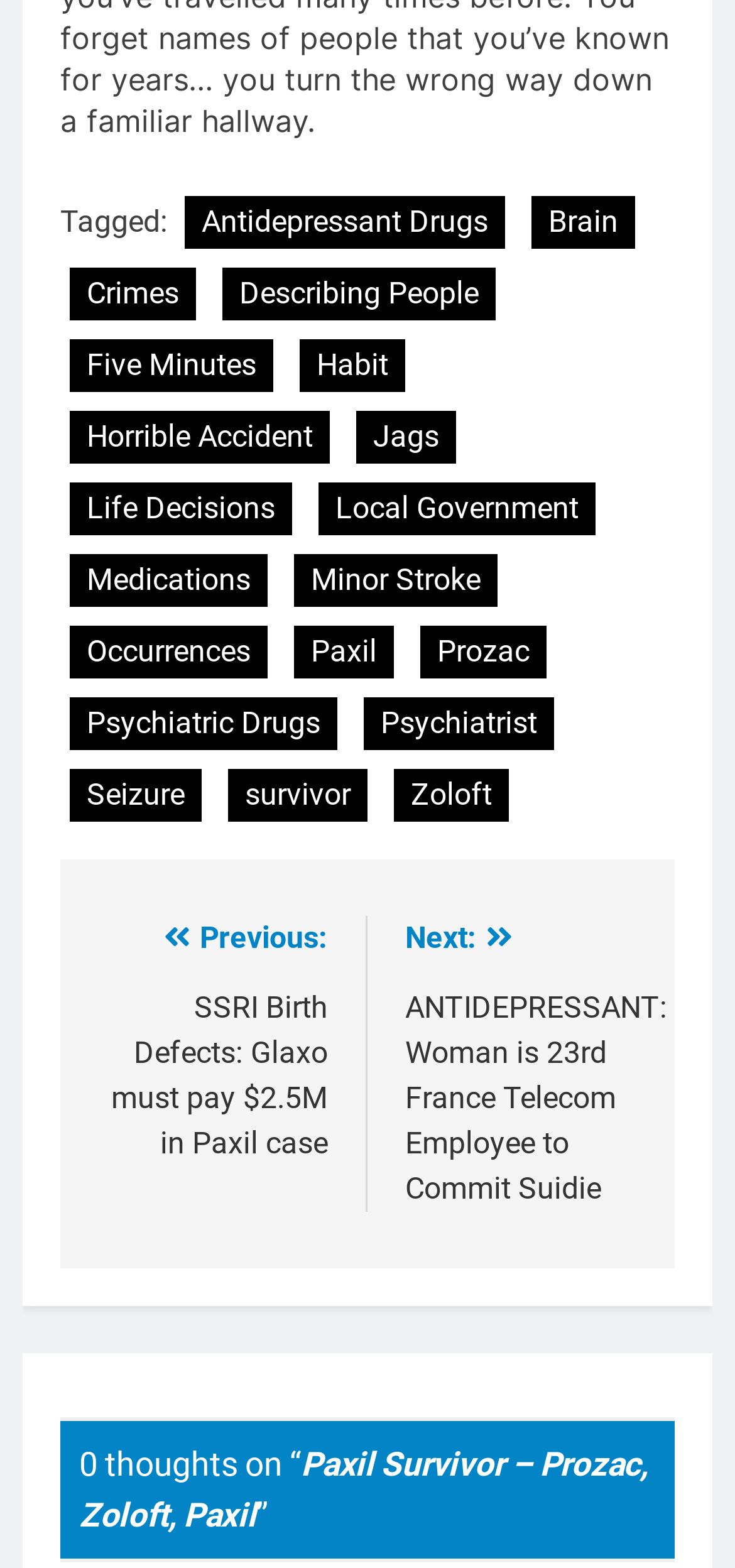Provide a single word or phrase answer to the question: 
What is the text of the first link in the footer?

Antidepressant Drugs